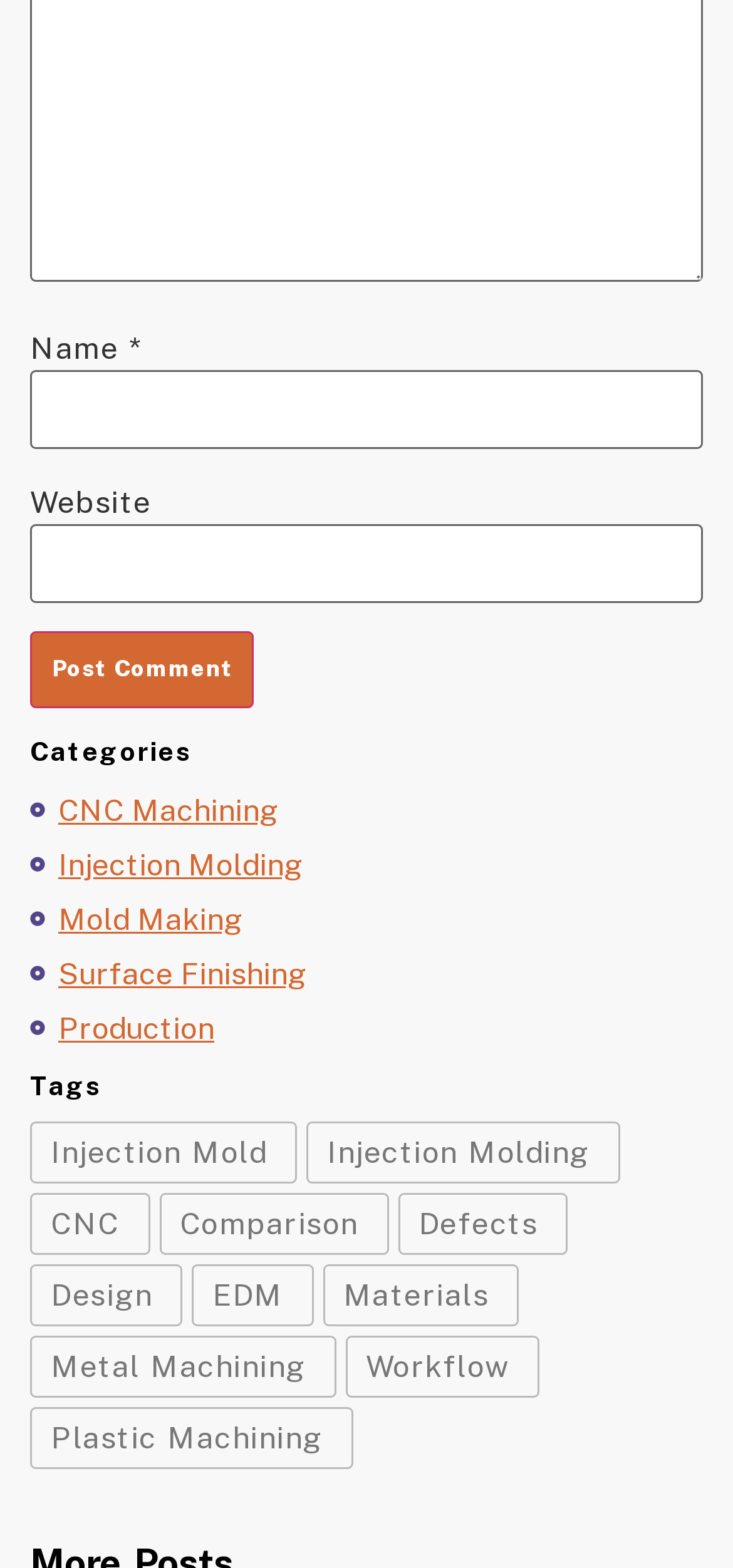Please identify the bounding box coordinates of the element I should click to complete this instruction: 'Input your website'. The coordinates should be given as four float numbers between 0 and 1, like this: [left, top, right, bottom].

[0.041, 0.334, 0.959, 0.384]